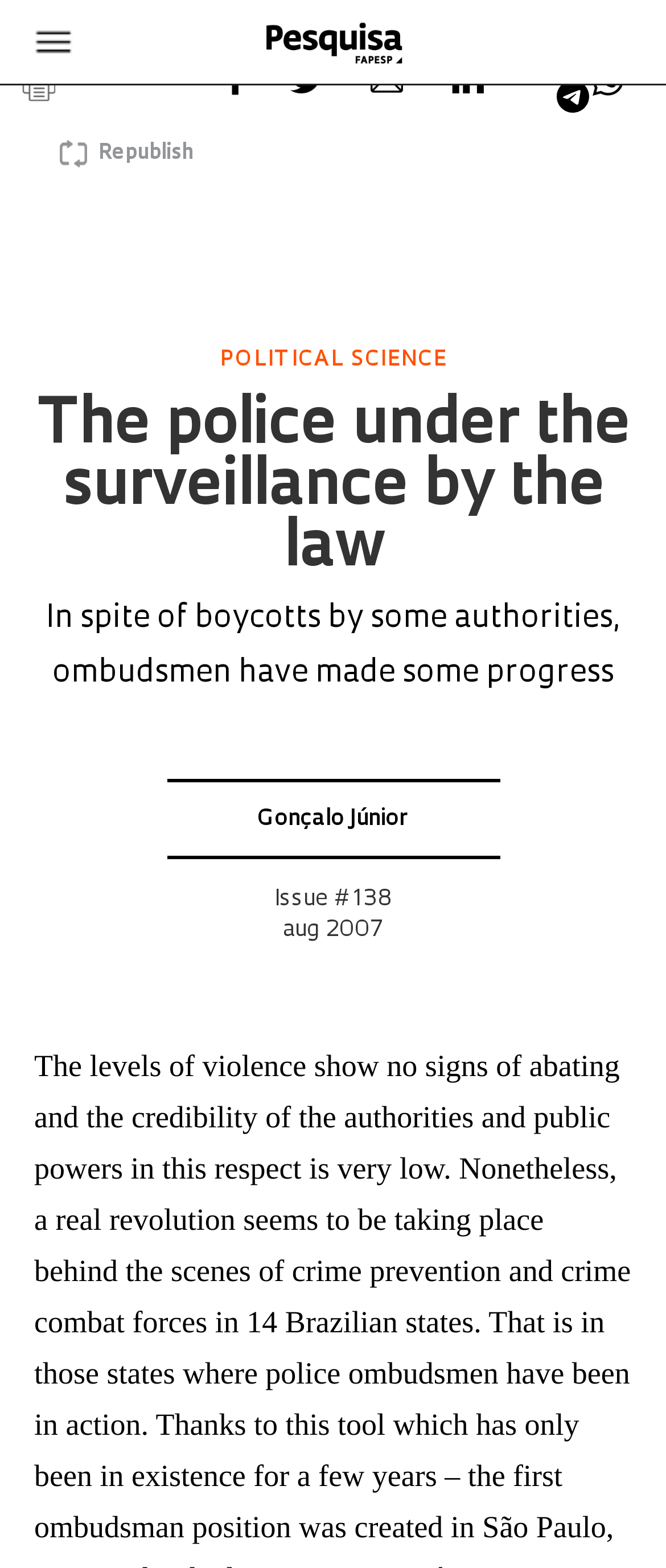Write an elaborate caption that captures the essence of the webpage.

The webpage appears to be an article or news page, with a focus on political science. At the top, there are two links, one on the left and one on the right, with no descriptive text. Below these links, there is a prominent image, taking up a significant portion of the top section. 

On the top-right corner, there are several social media sharing links, including Facebook, Twitter, Email, LinkedIn, and Whatsapp, each accompanied by a small icon. These links are aligned horizontally and are relatively small in size.

The main content of the page is divided into sections, with clear headings and concise text. The first heading reads "POLITICAL SCIENCE", followed by a subheading "The police under the surveillance by the law". Below this, there is a link with the same text as the subheading. The article's content begins with the sentence "In spite of boycotts by some authorities, ombudsmen have made some progress".

The author of the article, "Gonçalo Júnior", is credited below the main content, separated by horizontal lines. The issue number and date of the publication, "Issue # 138 aug 2007", are also provided at the bottom of the page.